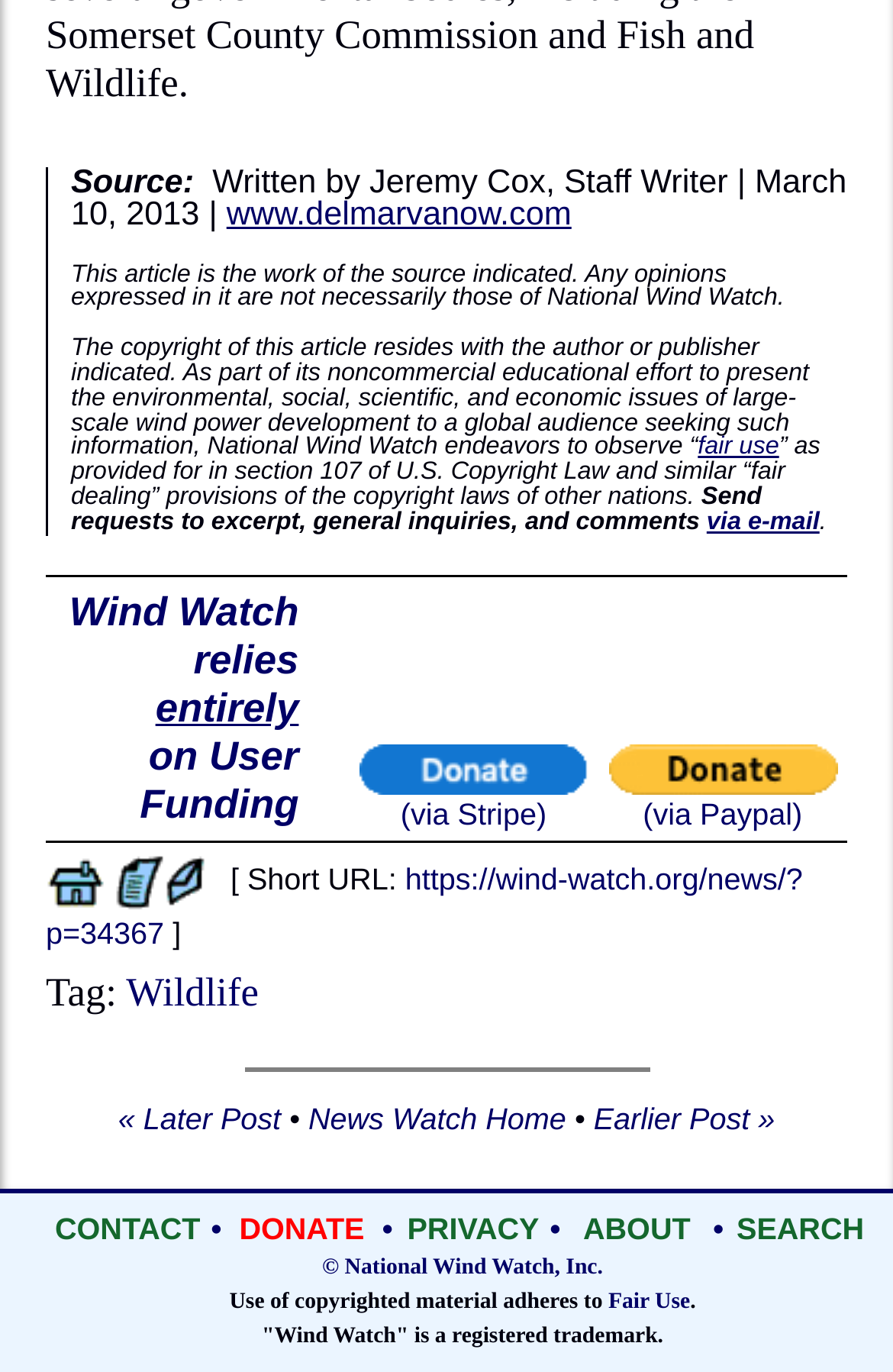Provide the bounding box coordinates of the area you need to click to execute the following instruction: "Click on the 'News Watch Home' link".

[0.051, 0.628, 0.118, 0.653]